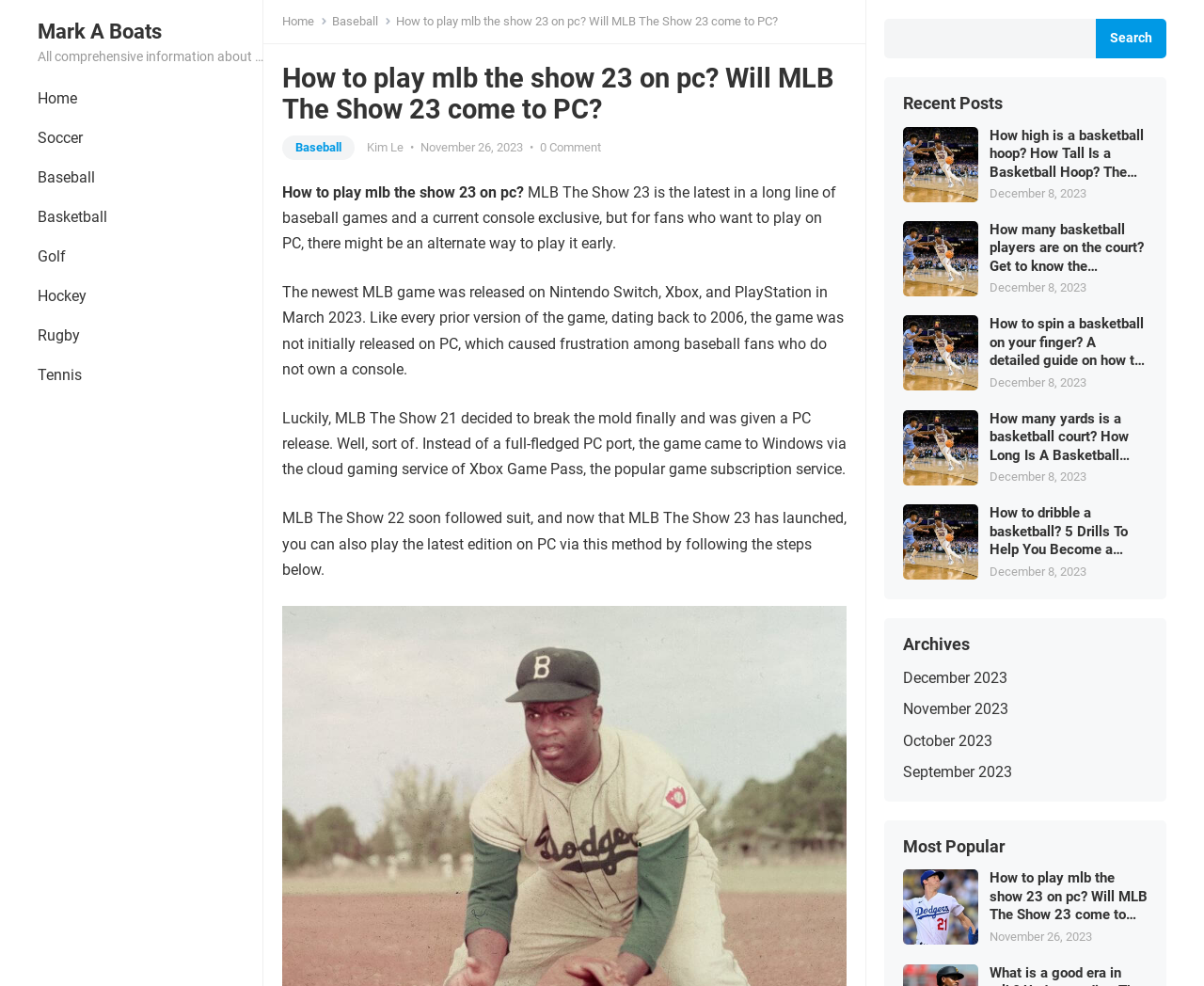Please determine the bounding box coordinates for the element with the description: "Entertainment News".

None